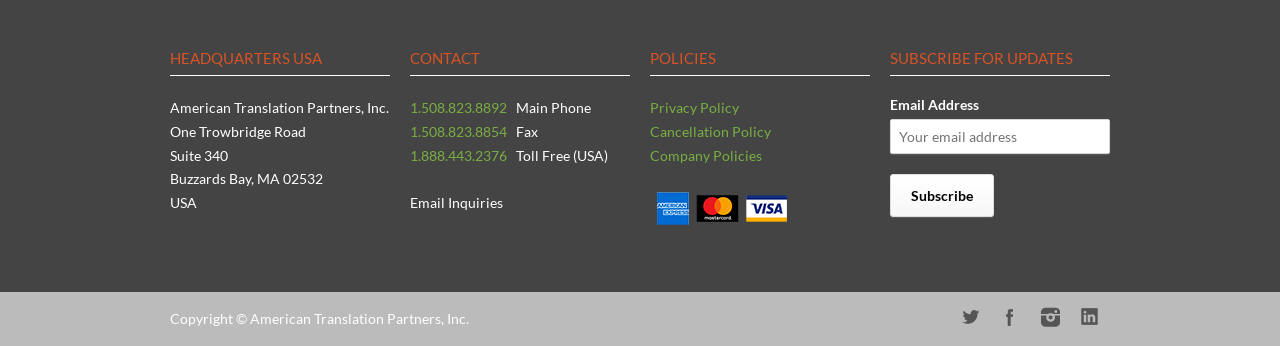Carefully examine the image and provide an in-depth answer to the question: What is the company's main phone number?

I found the company's main phone number by looking at the 'CONTACT' section which contains a link labeled '1.508.823.8892' with a description 'Main Phone'.